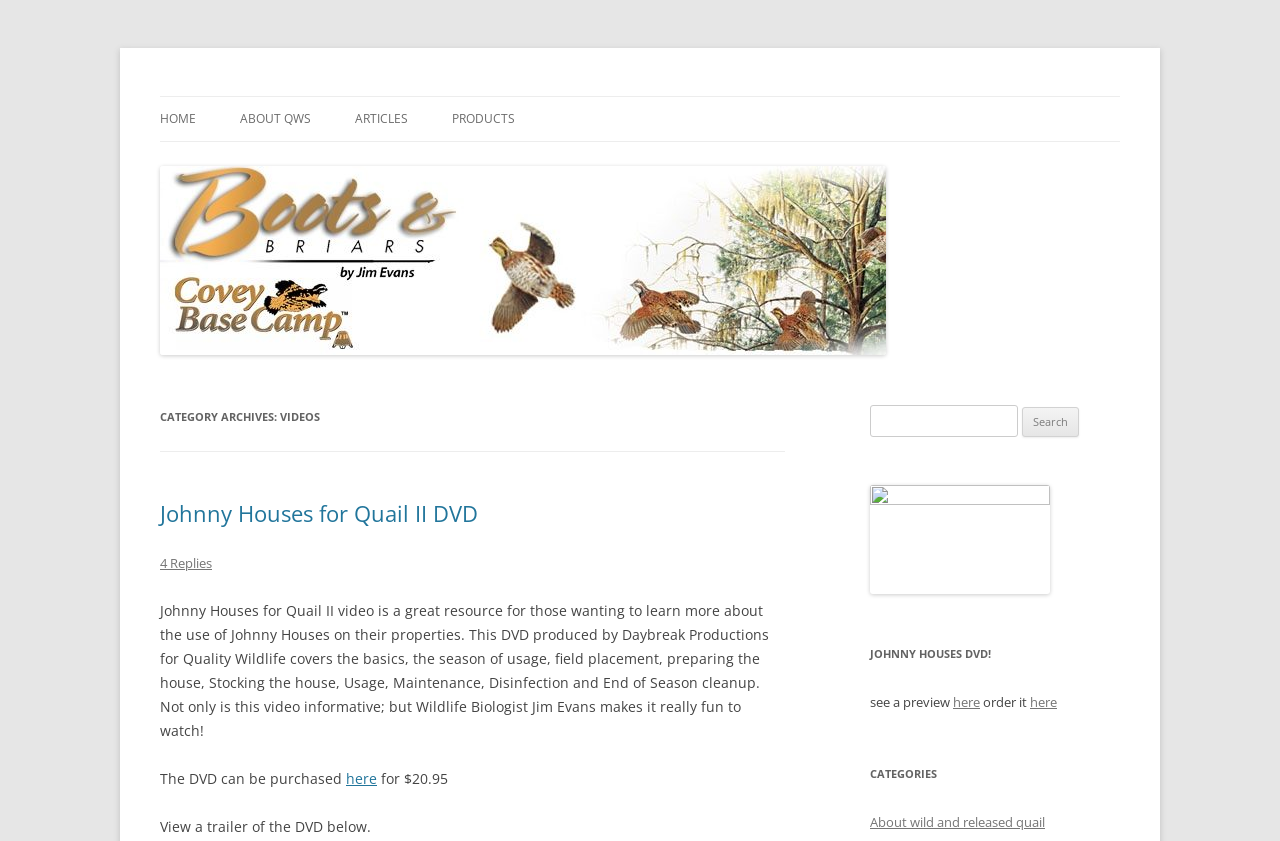Identify the coordinates of the bounding box for the element that must be clicked to accomplish the instruction: "Click on the 'HOME' link".

[0.125, 0.115, 0.153, 0.168]